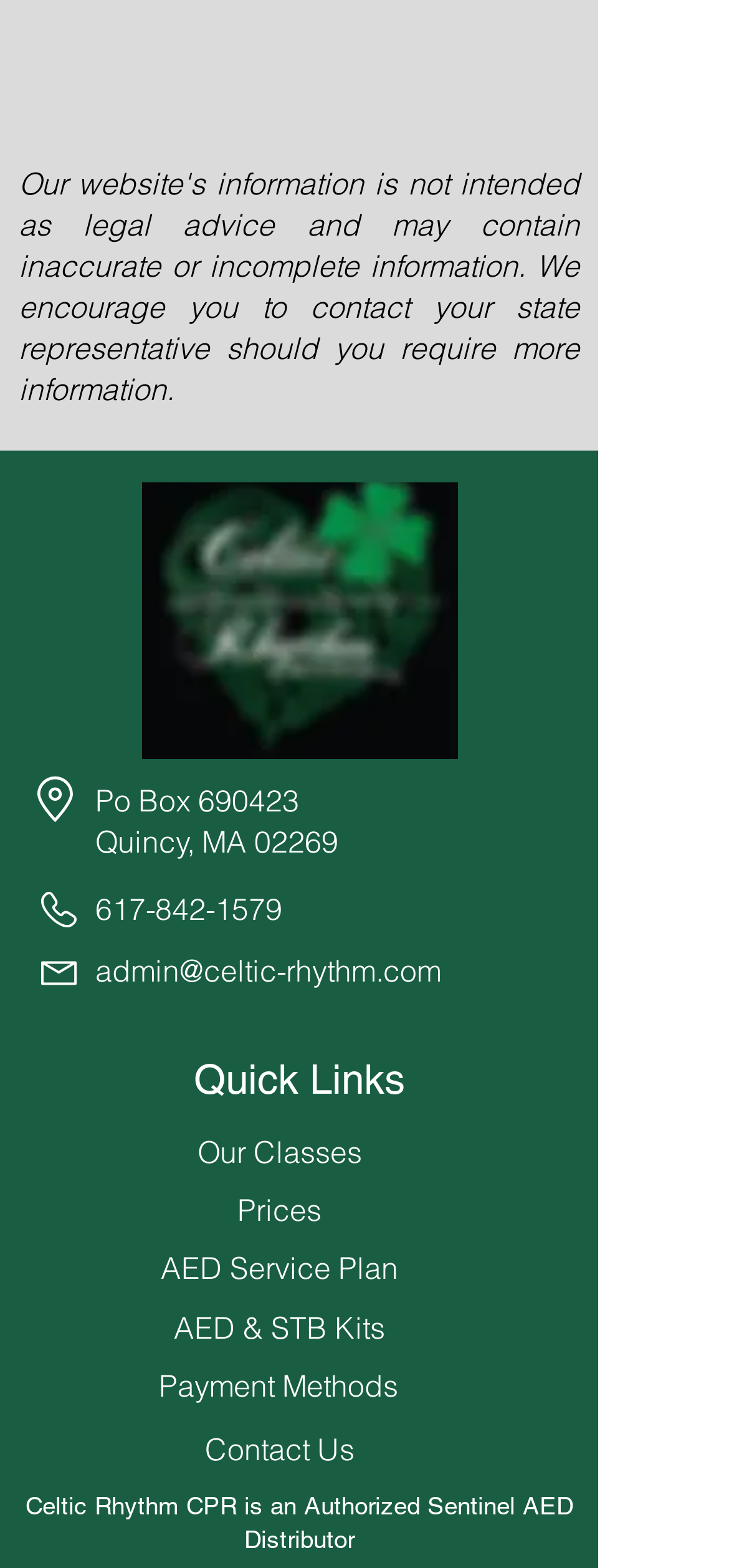Identify and provide the bounding box coordinates of the UI element described: "AED & STB Kits". The coordinates should be formatted as [left, top, right, bottom], with each number being a float between 0 and 1.

[0.238, 0.833, 0.528, 0.86]